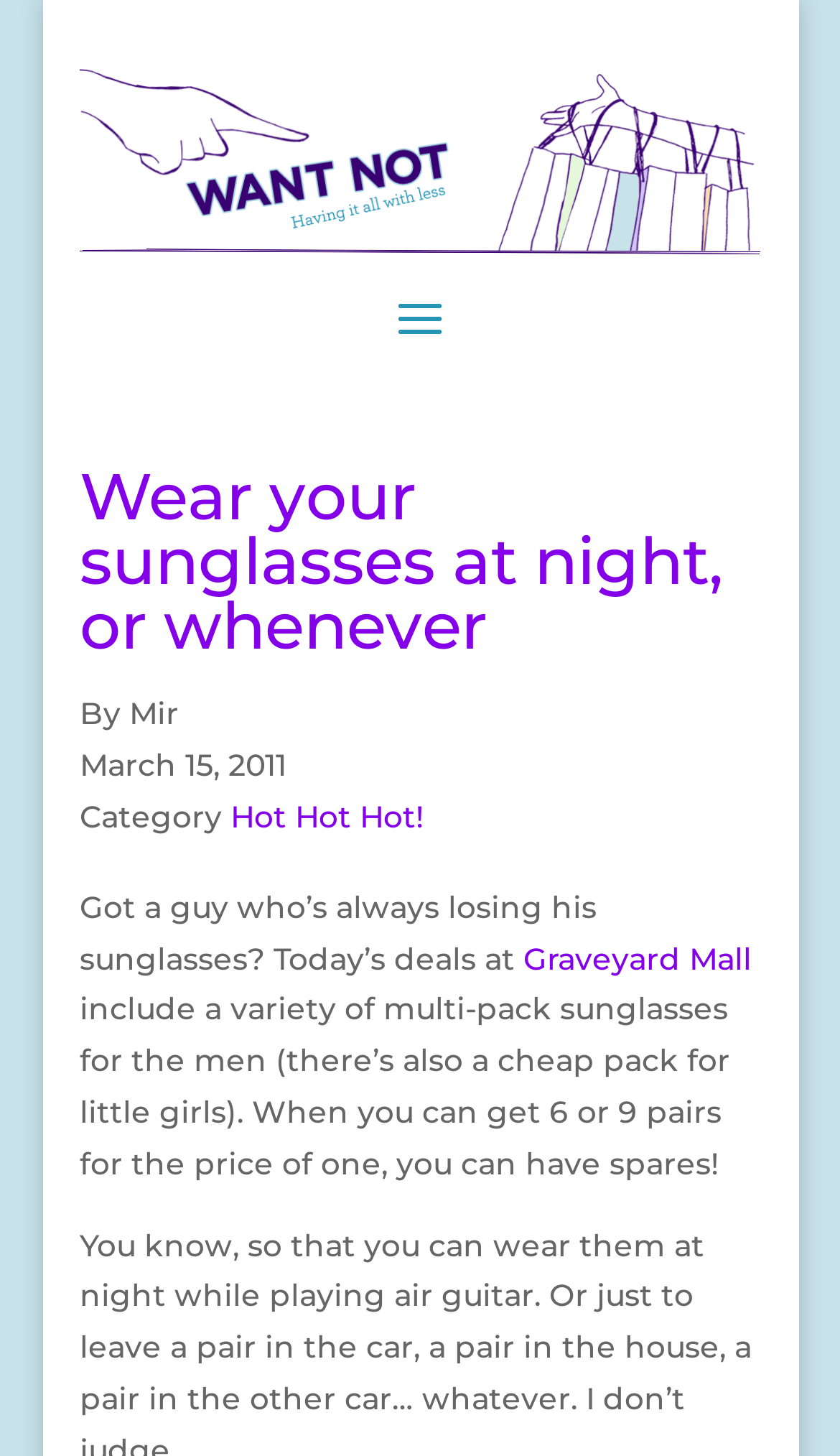Please extract and provide the main headline of the webpage.

Wear your sunglasses at night, or whenever